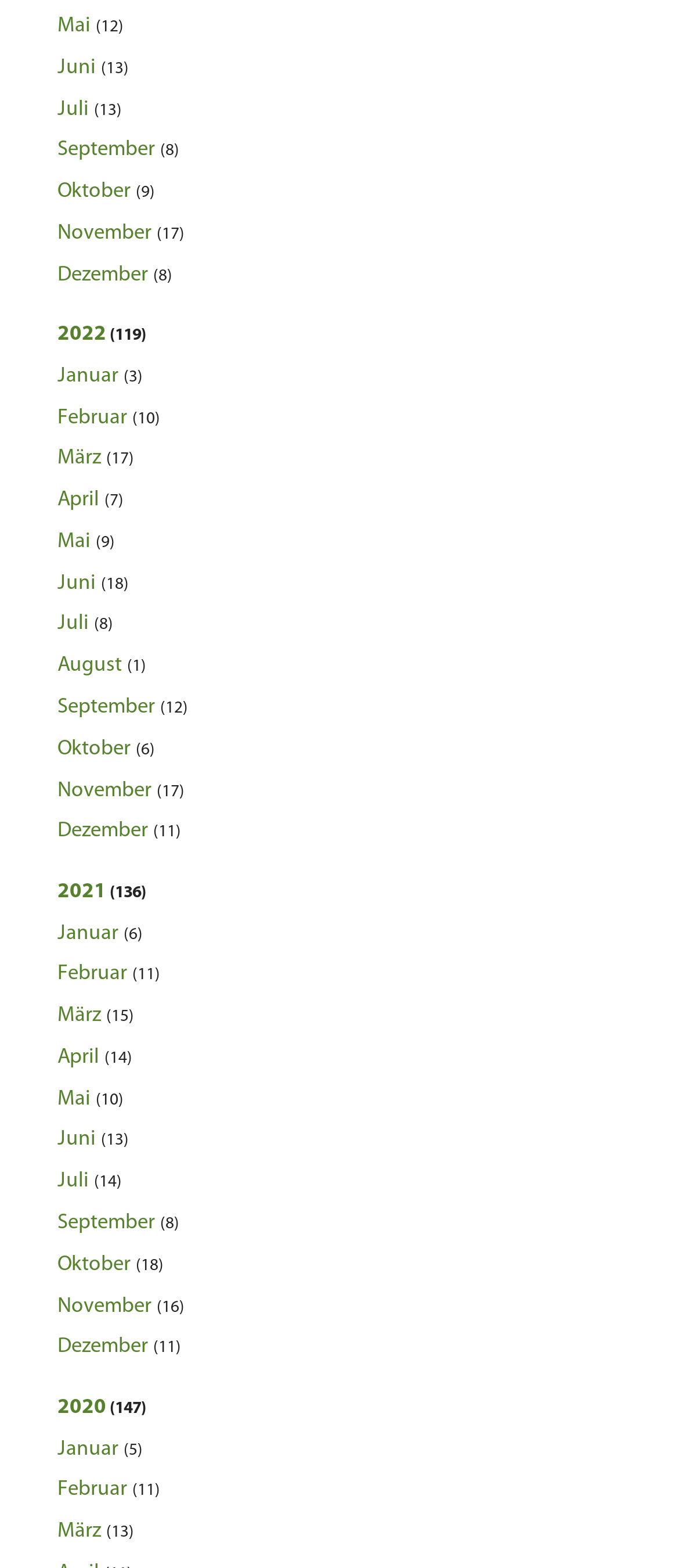Locate the bounding box of the UI element with the following description: "März (15)".

[0.085, 0.641, 0.198, 0.655]